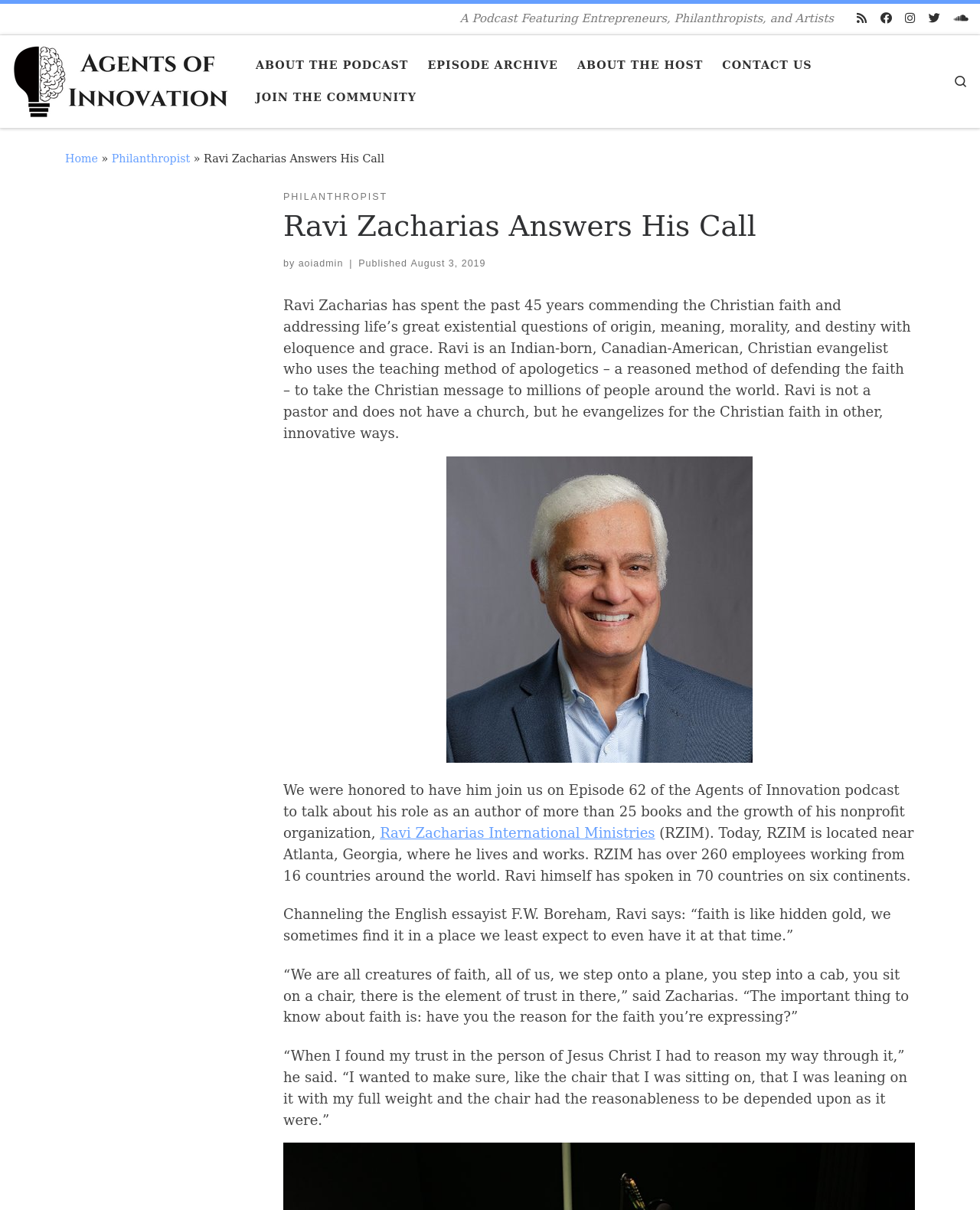Calculate the bounding box coordinates for the UI element based on the following description: "See Privacy Policy". Ensure the coordinates are four float numbers between 0 and 1, i.e., [left, top, right, bottom].

None